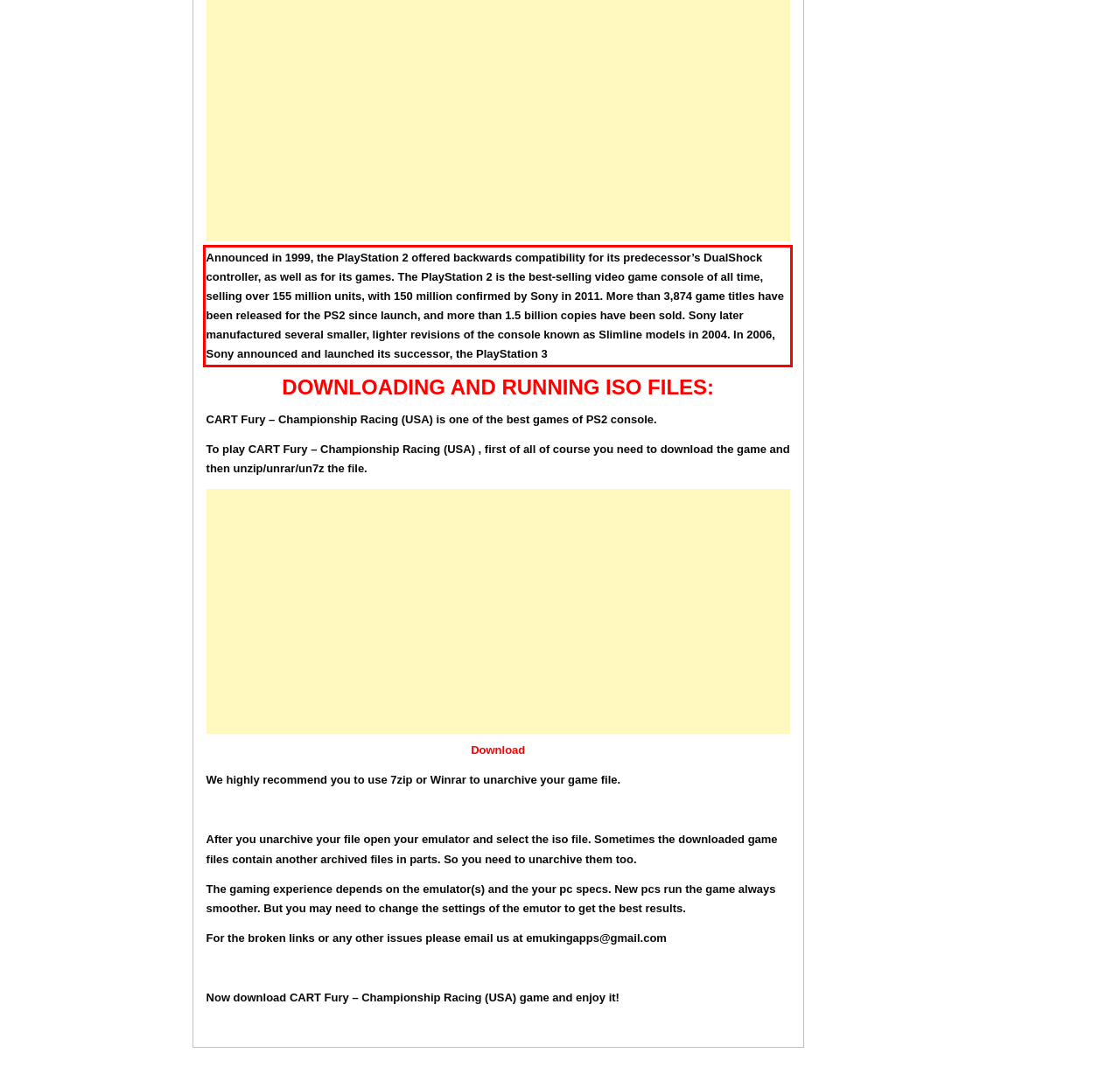Analyze the webpage screenshot and use OCR to recognize the text content in the red bounding box.

Announced in 1999, the PlayStation 2 offered backwards compatibility for its predecessor’s DualShock controller, as well as for its games. The PlayStation 2 is the best-selling video game console of all time, selling over 155 million units, with 150 million confirmed by Sony in 2011. More than 3,874 game titles have been released for the PS2 since launch, and more than 1.5 billion copies have been sold. Sony later manufactured several smaller, lighter revisions of the console known as Slimline models in 2004. In 2006, Sony announced and launched its successor, the PlayStation 3